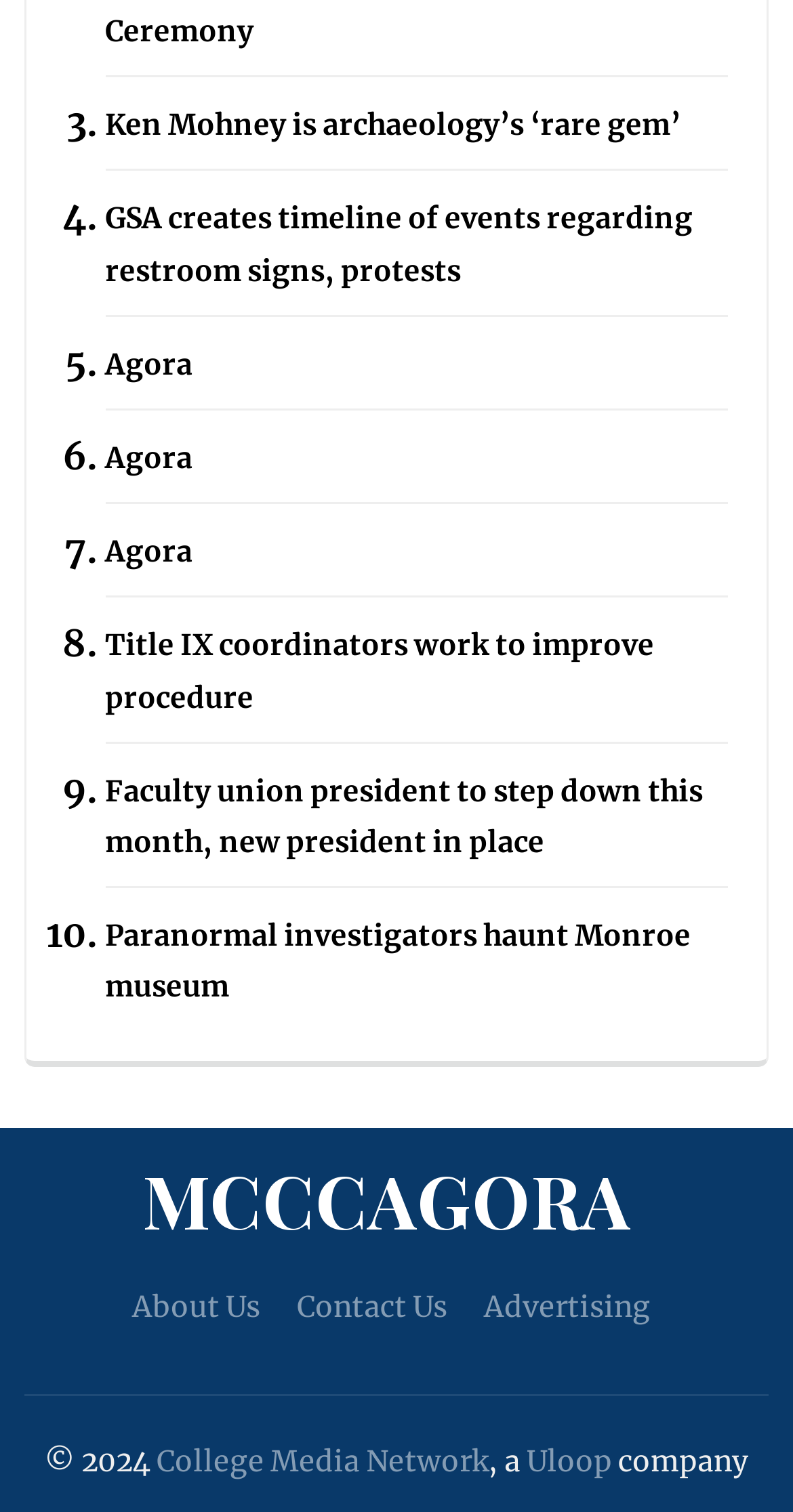Answer briefly with one word or phrase:
What are the three links at the bottom of the webpage?

About Us, Contact Us, Advertising